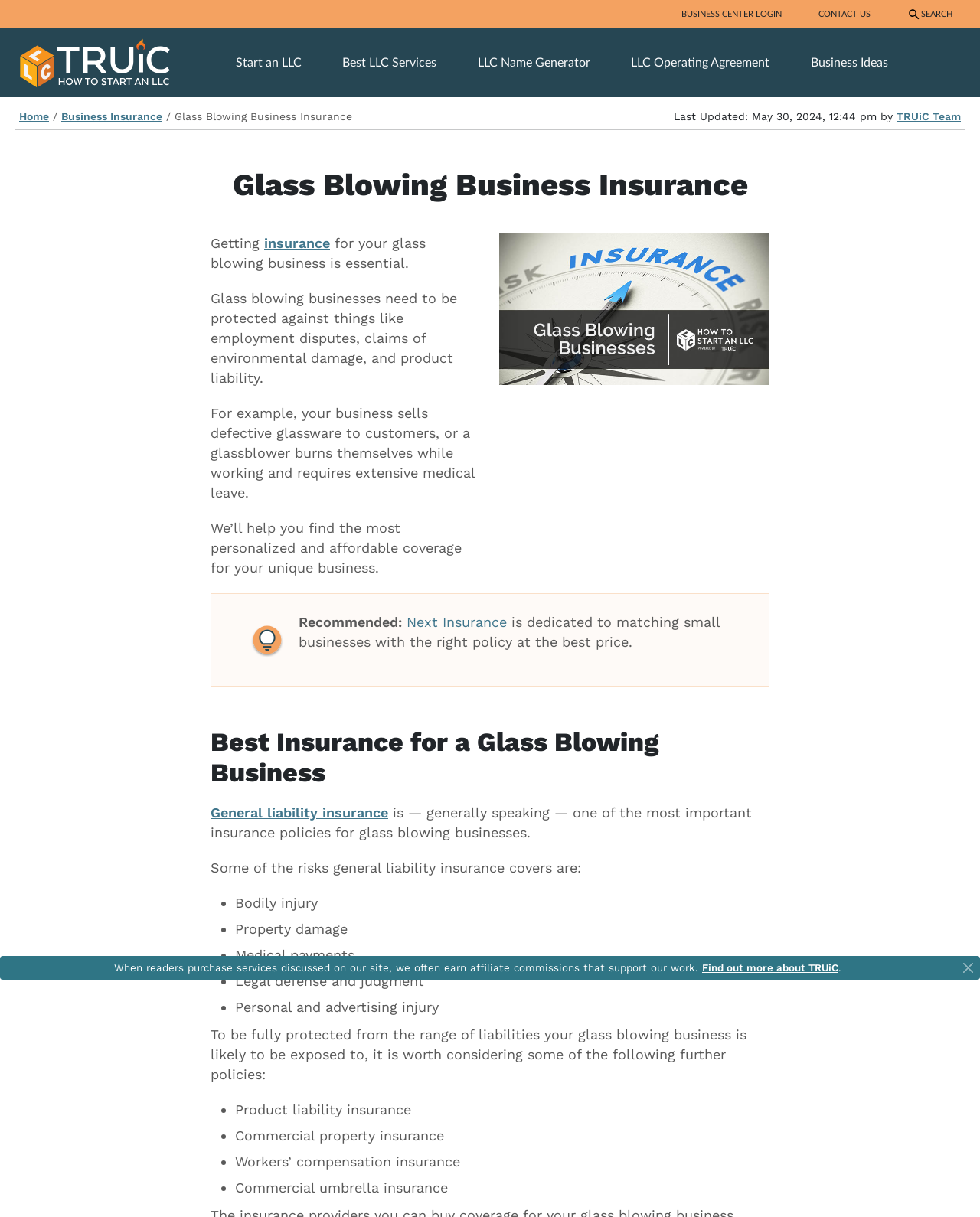Can you identify the bounding box coordinates of the clickable region needed to carry out this instruction: 'Get a quote from Next Insurance'? The coordinates should be four float numbers within the range of 0 to 1, stated as [left, top, right, bottom].

[0.415, 0.504, 0.517, 0.518]